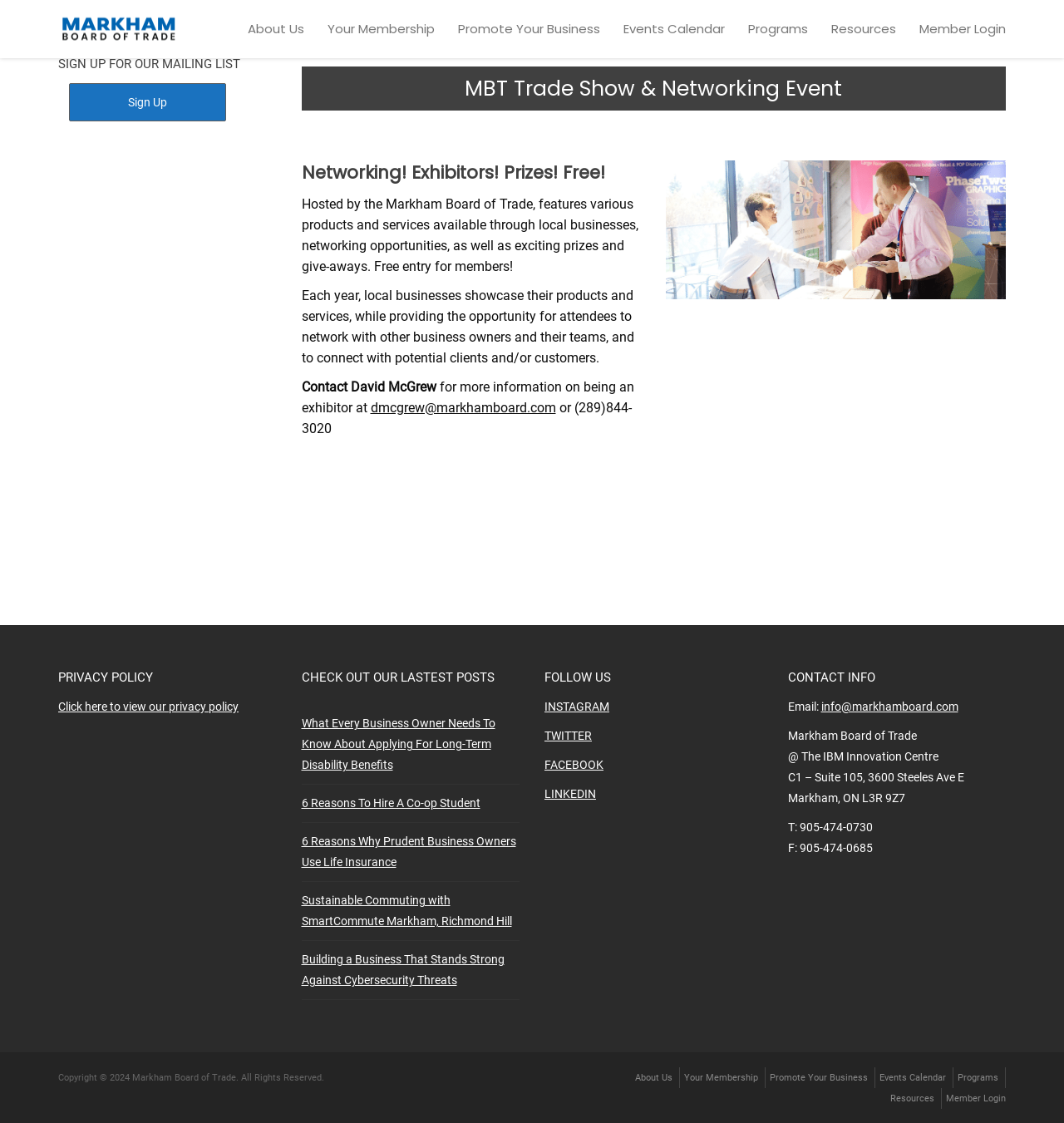Locate the bounding box coordinates of the area where you should click to accomplish the instruction: "Click on About Us".

[0.222, 0.0, 0.297, 0.052]